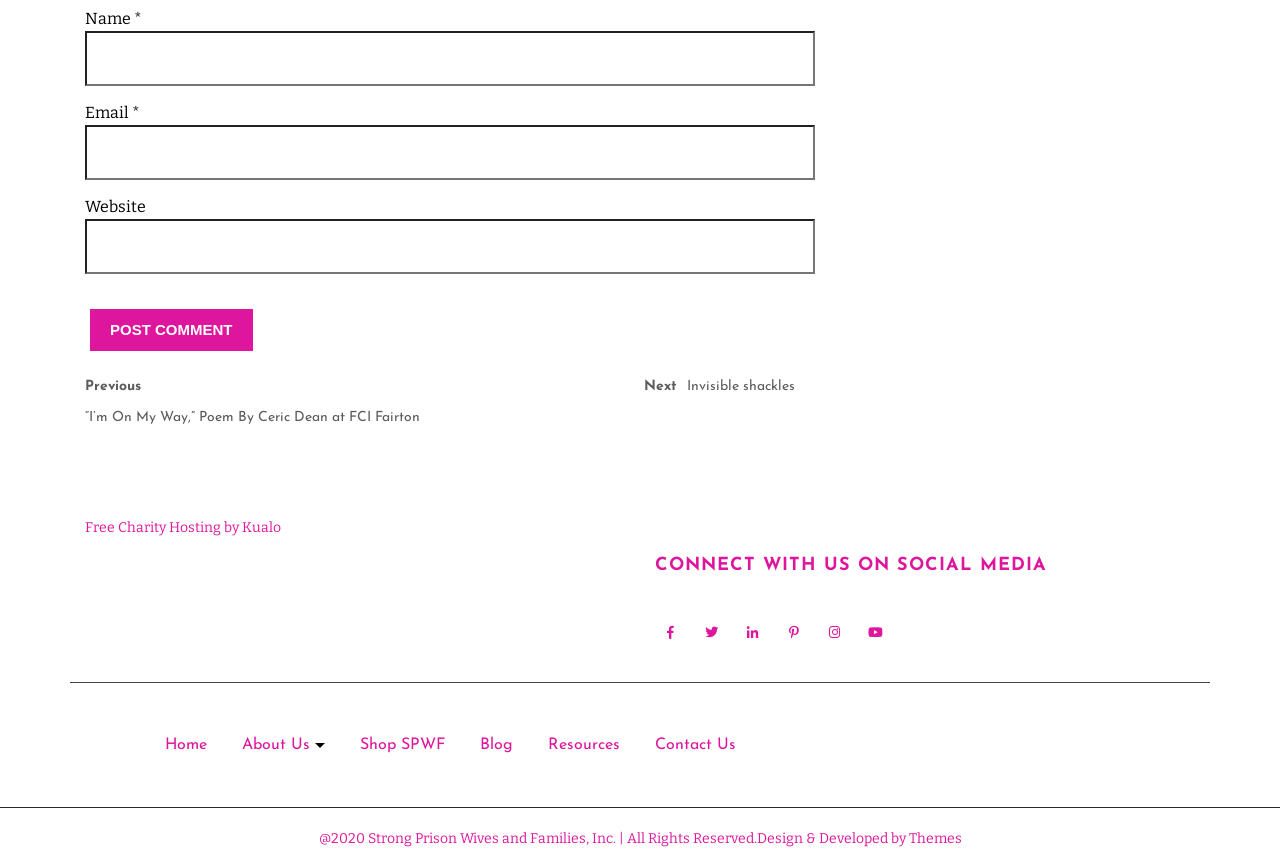Provide the bounding box coordinates of the HTML element described as: "Contact Us". The bounding box coordinates should be four float numbers between 0 and 1, i.e., [left, top, right, bottom].

[0.511, 0.851, 0.575, 0.879]